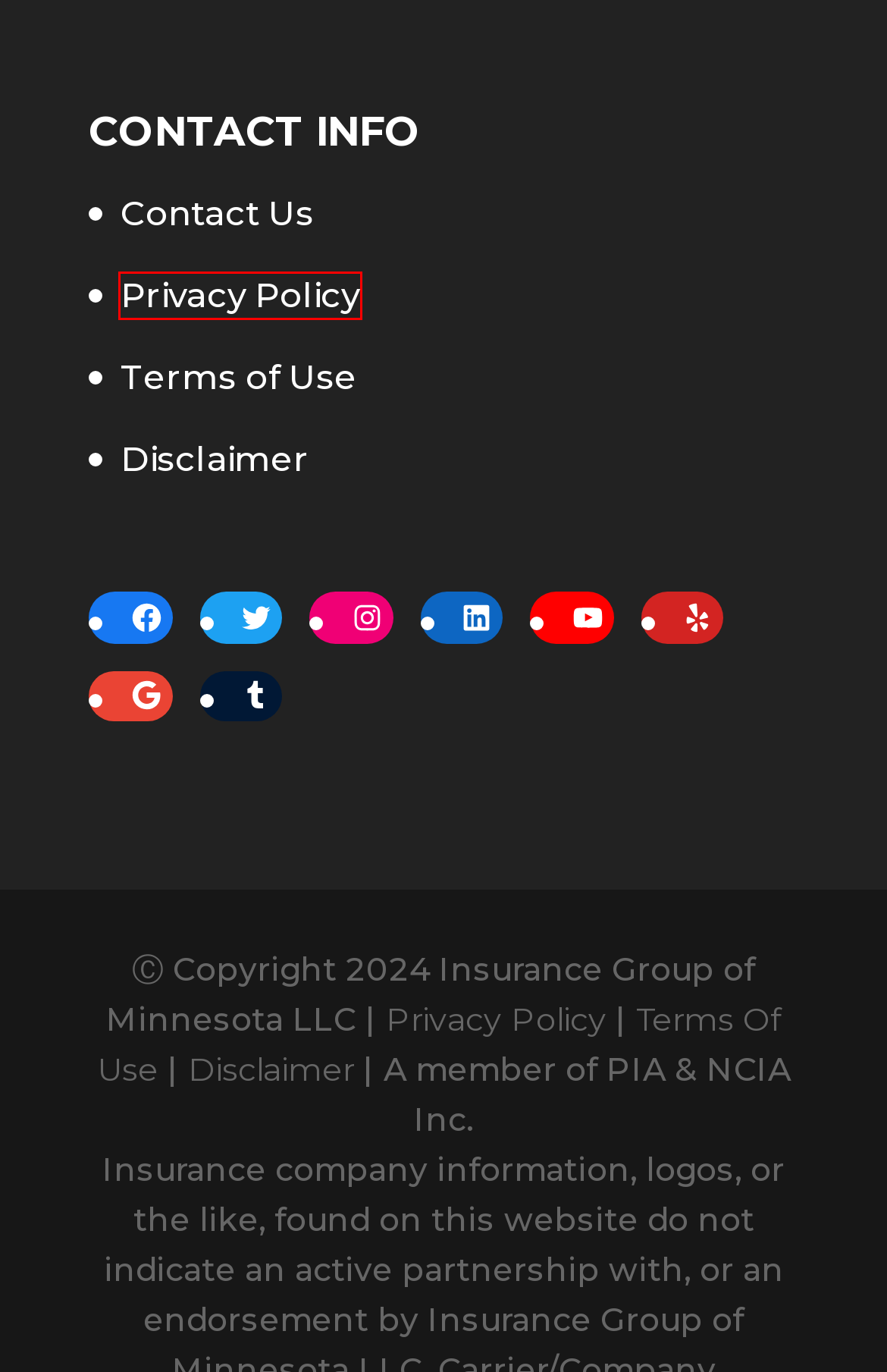Review the screenshot of a webpage which includes a red bounding box around an element. Select the description that best fits the new webpage once the element in the bounding box is clicked. Here are the candidates:
A. Contact Us | Insurance Group of Minnesota LLC
B. Disclaimer | Insurance Group of Minnesota LLC
C. Privacy Policy | Insurance Group of Minnesota LLC
D. Get a Quote | Insurance Group of Minnesota LLC
E. Products | Insurance Group of Minnesota LLC
F. Companies | Insurance Group of Minnesota LLC
G. Client Center
H. Terms of Use | Insurance Group of Minnesota LLC

C